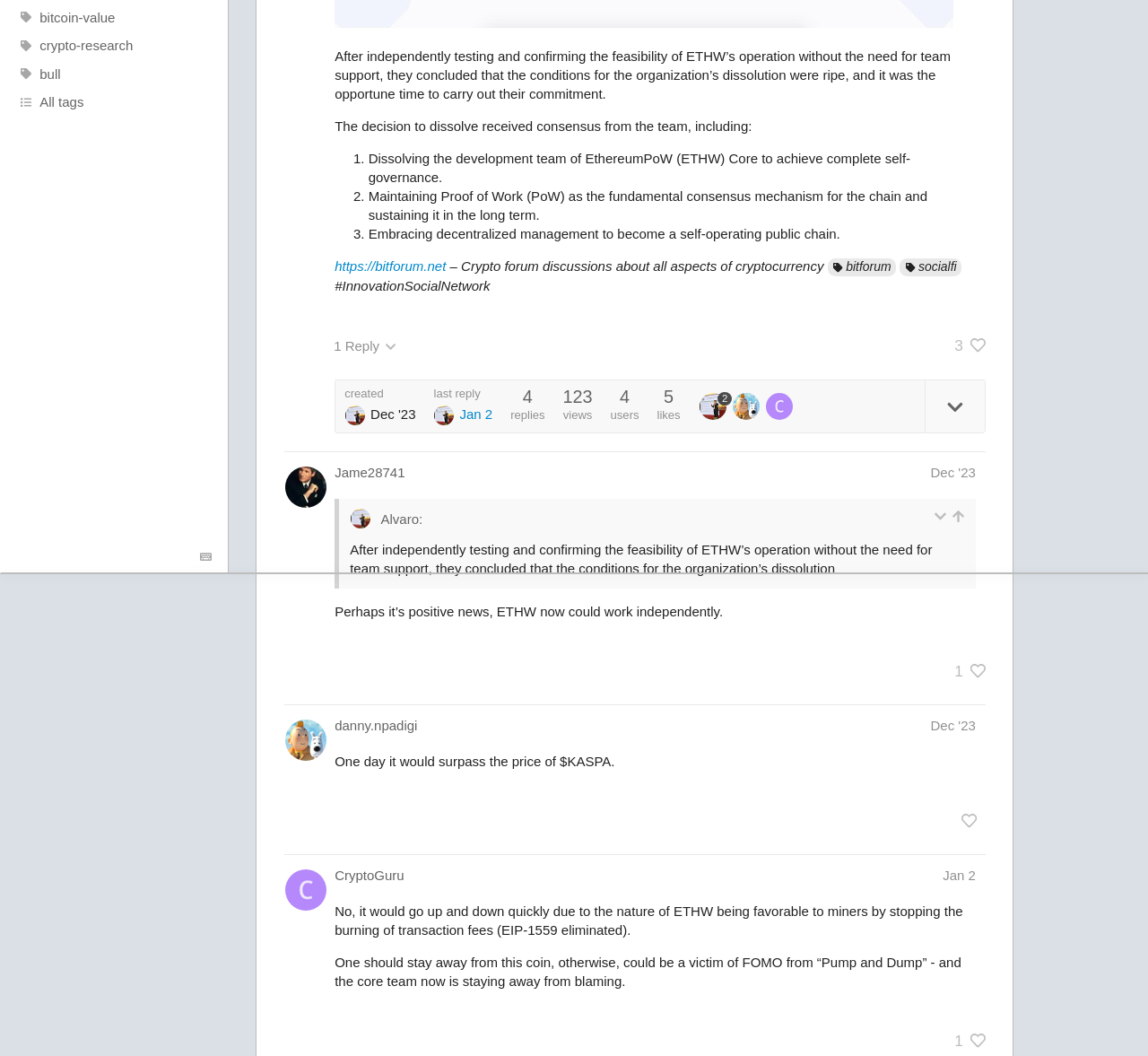Please provide the bounding box coordinate of the region that matches the element description: parent_node: Jan 2. Coordinates should be in the format (top-left x, top-left y, bottom-right x, bottom-right y) and all values should be between 0 and 1.

[0.378, 0.385, 0.4, 0.4]